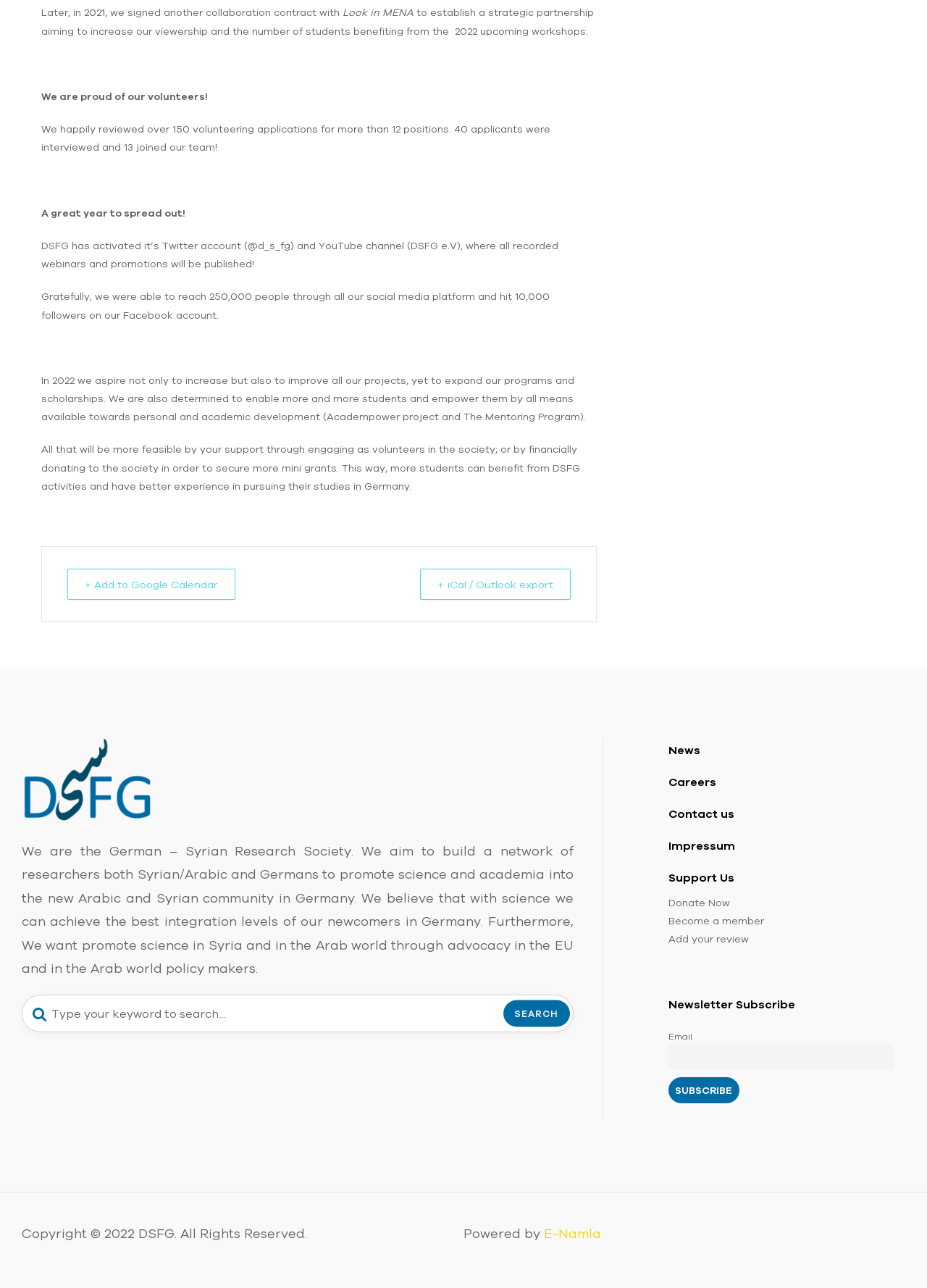How many social media platforms are mentioned?
Refer to the screenshot and deliver a thorough answer to the question presented.

The social media platforms mentioned are Twitter, YouTube, and Facebook, which can be found by looking at the text 'DSFG has activated it’s Twitter account (@d_s_fg) and YouTube channel (DSFG e.V), where all recorded webinars and promotions will be published!' and 'Gratefully, we were able to reach 250,000 people through all our social media platform and hit 10,000 followers on our Facebook account.'.